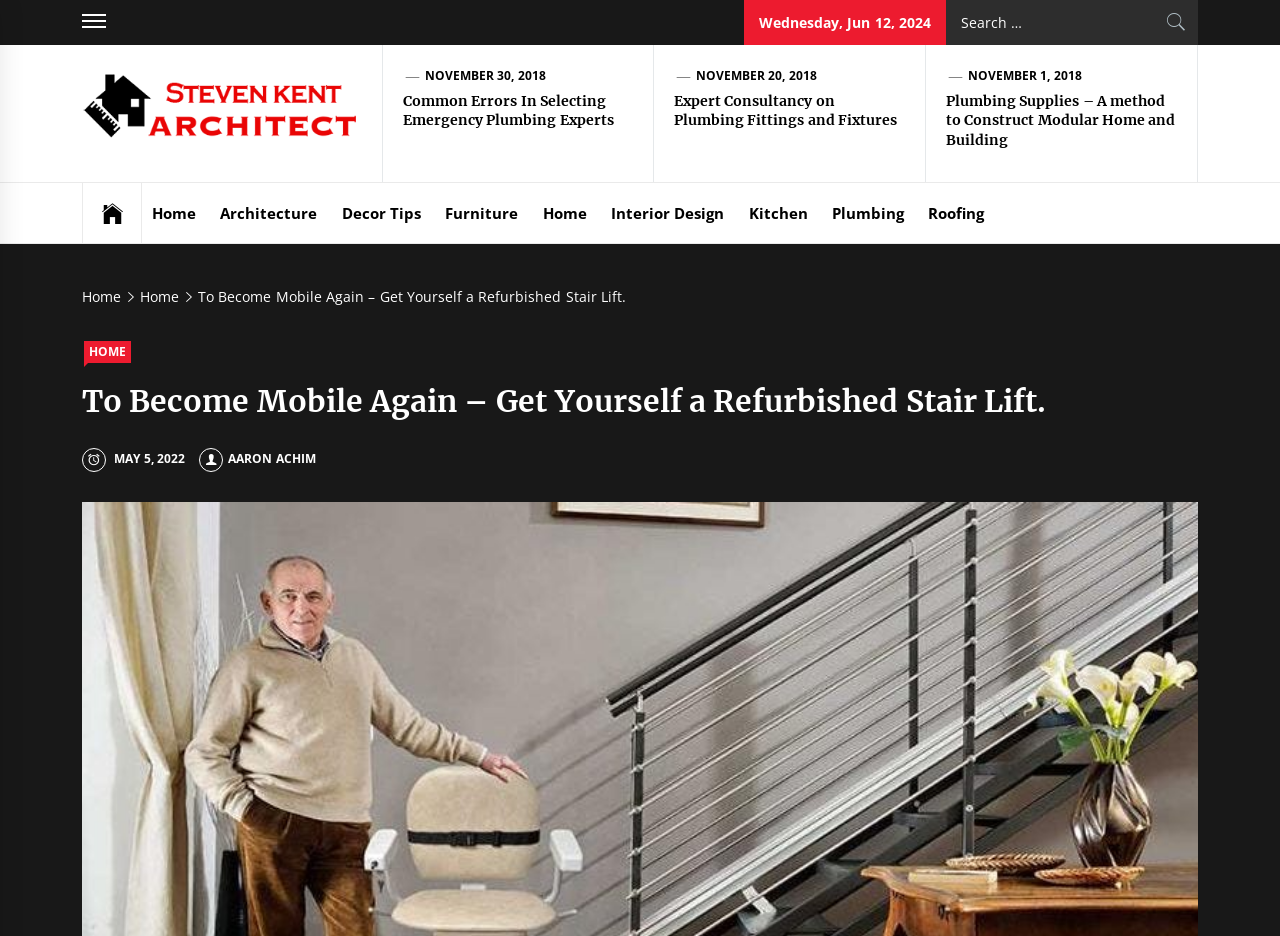Please answer the following question using a single word or phrase: 
What is the date displayed at the top of the webpage?

Wednesday, Jun 12, 2024